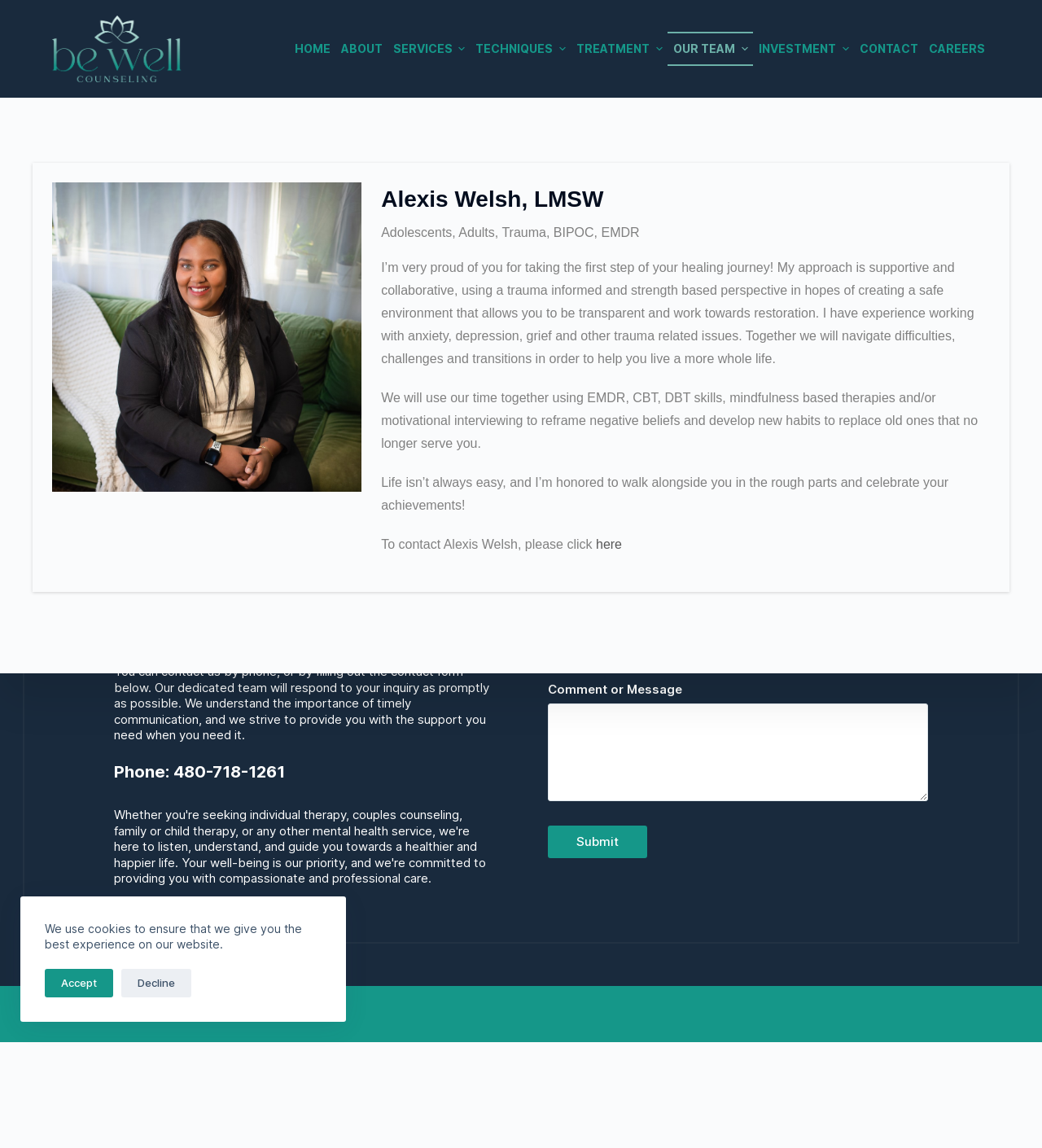Could you highlight the region that needs to be clicked to execute the instruction: "Click the 'Submit' button"?

[0.526, 0.719, 0.621, 0.747]